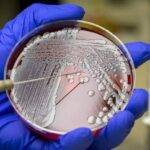Please provide a brief answer to the following inquiry using a single word or phrase:
What is the name of the bacterial strain mentioned?

Acinetobacter baumannii